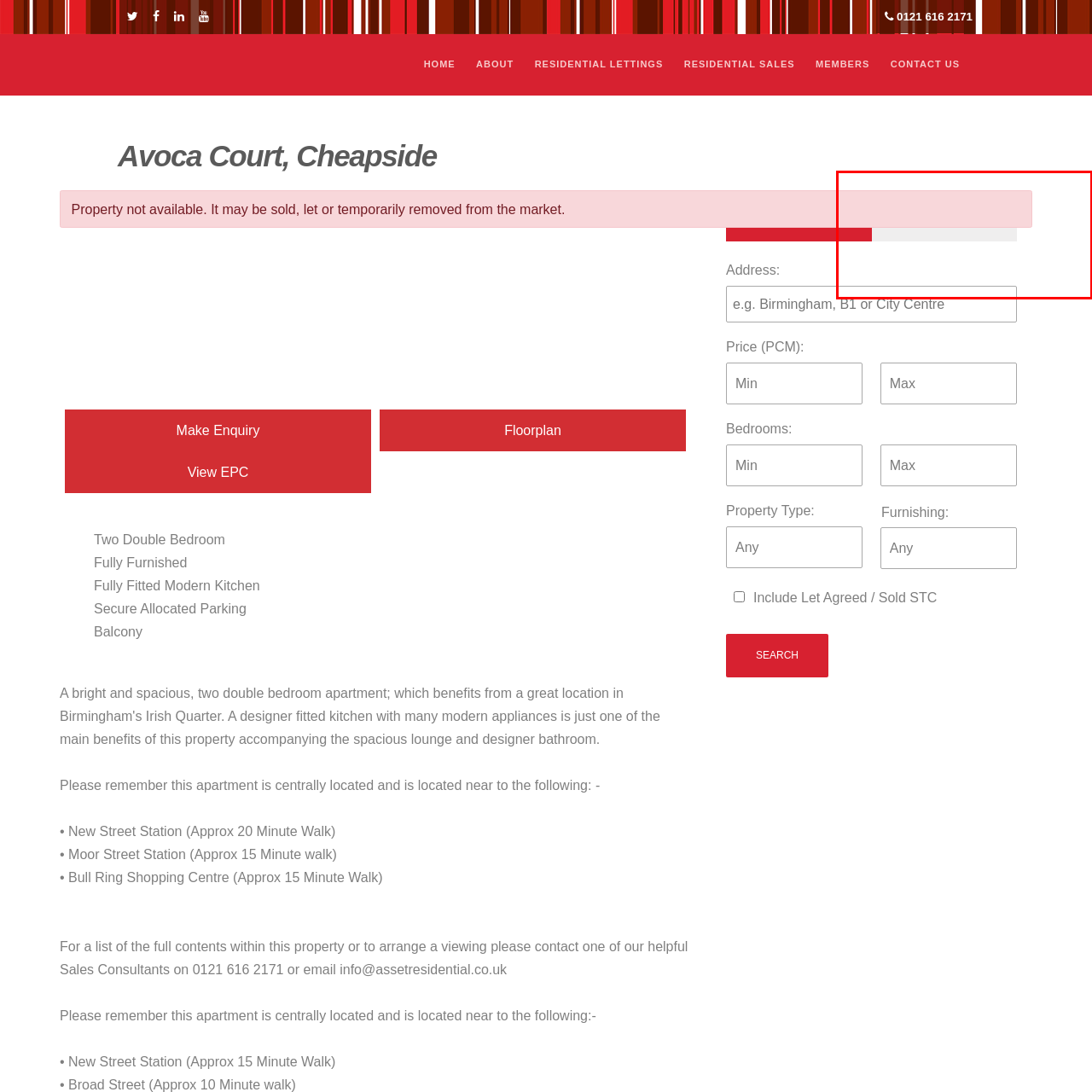Offer a complete and descriptive caption for the image marked by the red box.

The image depicts a visual representation associated with "sales valuation," likely used by Avoca Court, Cheapside, a Birmingham-based estate and letting agency. It serves to illustrate or complement information regarding property evaluations for sale, providing potential clients with a clear, engaging way to understand property valuation services. This image is positioned prominently on the webpage, reflecting the agency’s focus on residential sales and conveying essential details meant to attract and inform property sellers.